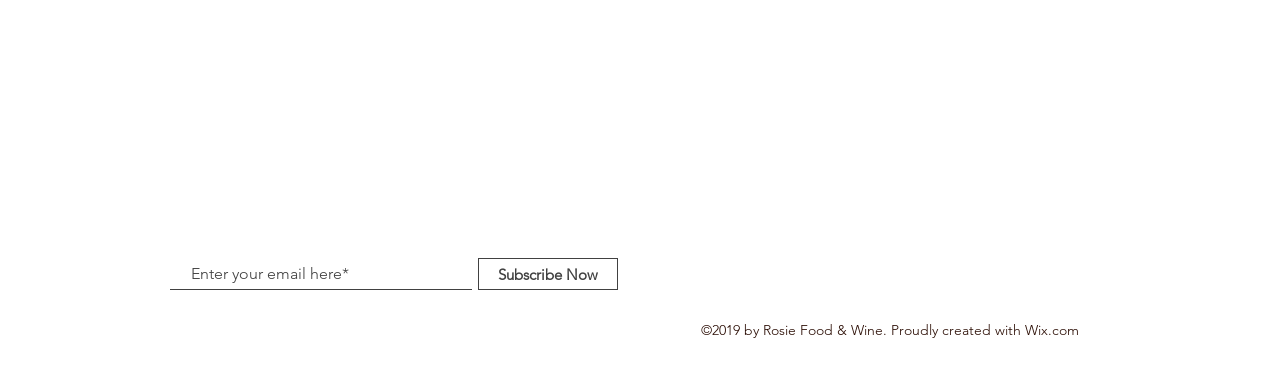Determine the bounding box coordinates for the HTML element mentioned in the following description: "brooke@rosiefoodandwine.com". The coordinates should be a list of four floats ranging from 0 to 1, represented as [left, top, right, bottom].

[0.266, 0.224, 0.575, 0.298]